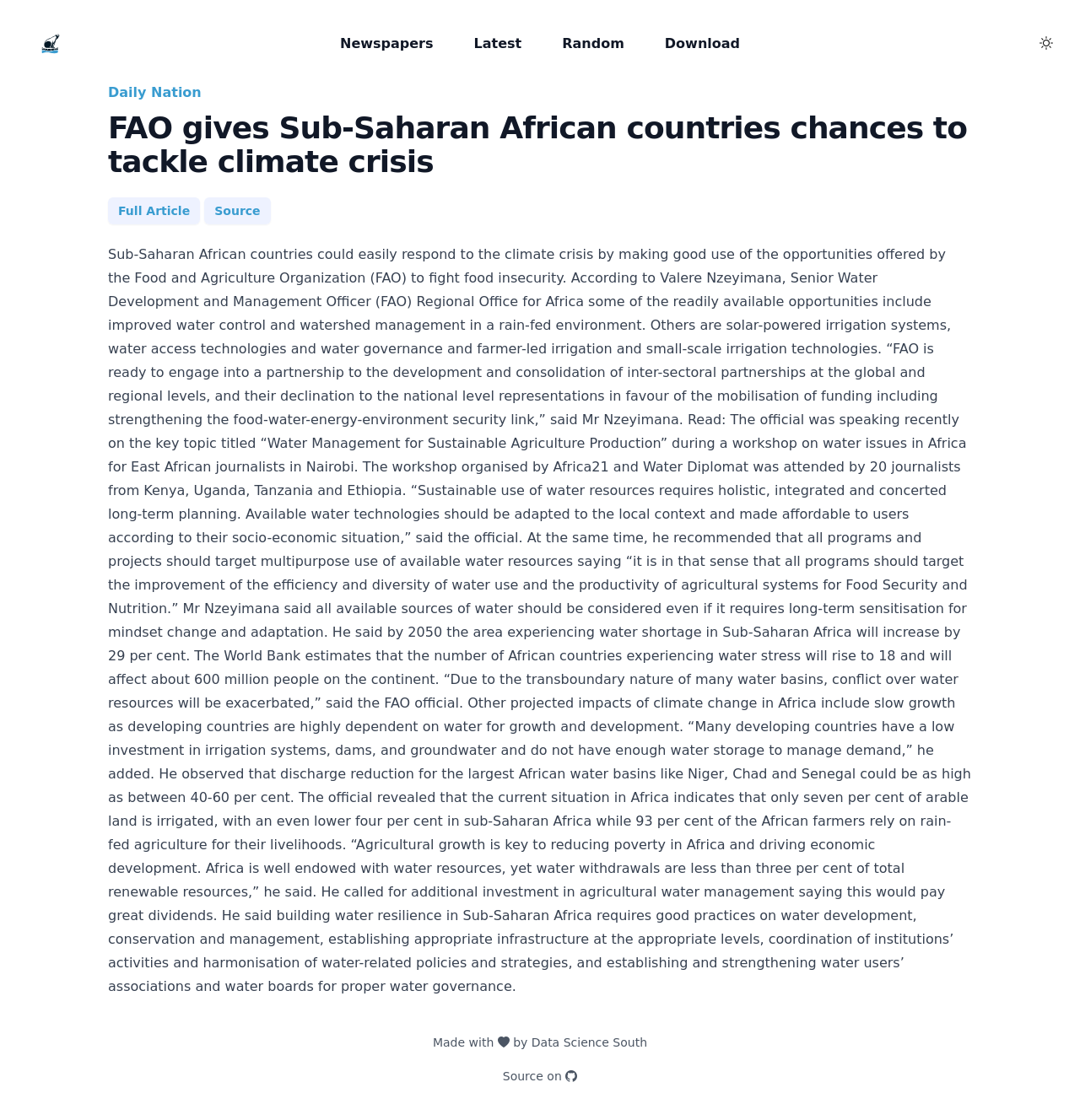Construct a thorough caption encompassing all aspects of the webpage.

This webpage is a database of climate change newspaper articles. At the top, there is a navigation bar with five links: "Global", "Your Company", "Newspapers", "Latest", and "Random", followed by a "Download" link. Below the navigation bar, the main content area is divided into two sections. On the left, there is a link to "Daily Nation" and a heading that reads "FAO gives Sub-Saharan African countries chances to tackle climate crisis". On the right, there are two links, "Full Article" and "Source". 

The main article occupies most of the page, discussing how Sub-Saharan African countries can respond to the climate crisis by utilizing opportunities offered by the Food and Agriculture Organization (FAO) to fight food insecurity. The article quotes Valere Nzeyimana, a Senior Water Development and Management Officer at FAO, who highlights the importance of sustainable water management for agricultural production. The article also mentions the need for investment in agricultural water management and the projected impacts of climate change in Africa, including water shortage and conflict over water resources.

At the bottom of the page, there is a footer section with two links: "Made with ❤️ by Data Science South" and "Source on GitHub".